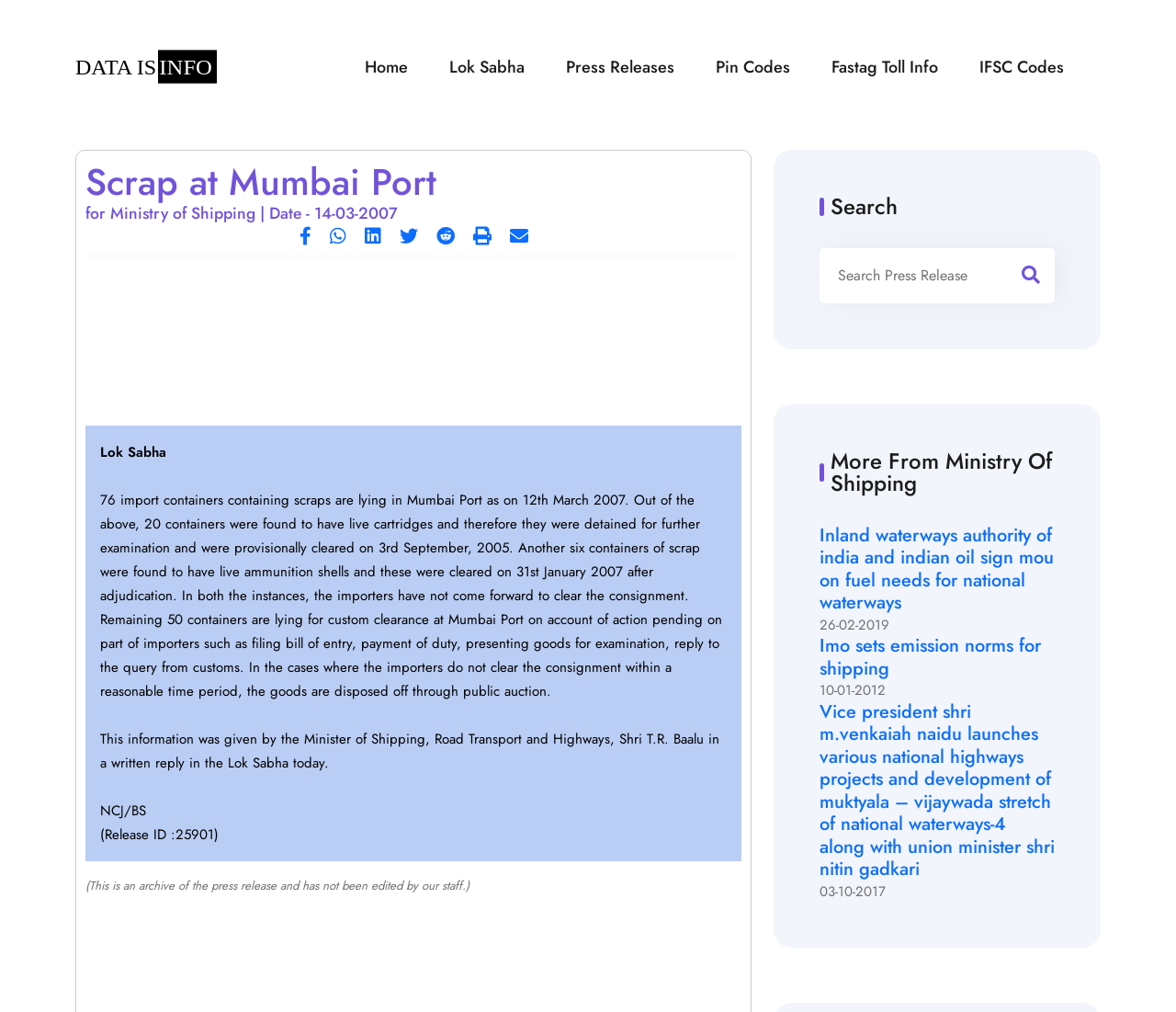Locate the bounding box coordinates of the element that needs to be clicked to carry out the instruction: "Go to Home page". The coordinates should be given as four float numbers ranging from 0 to 1, i.e., [left, top, right, bottom].

[0.31, 0.044, 0.347, 0.089]